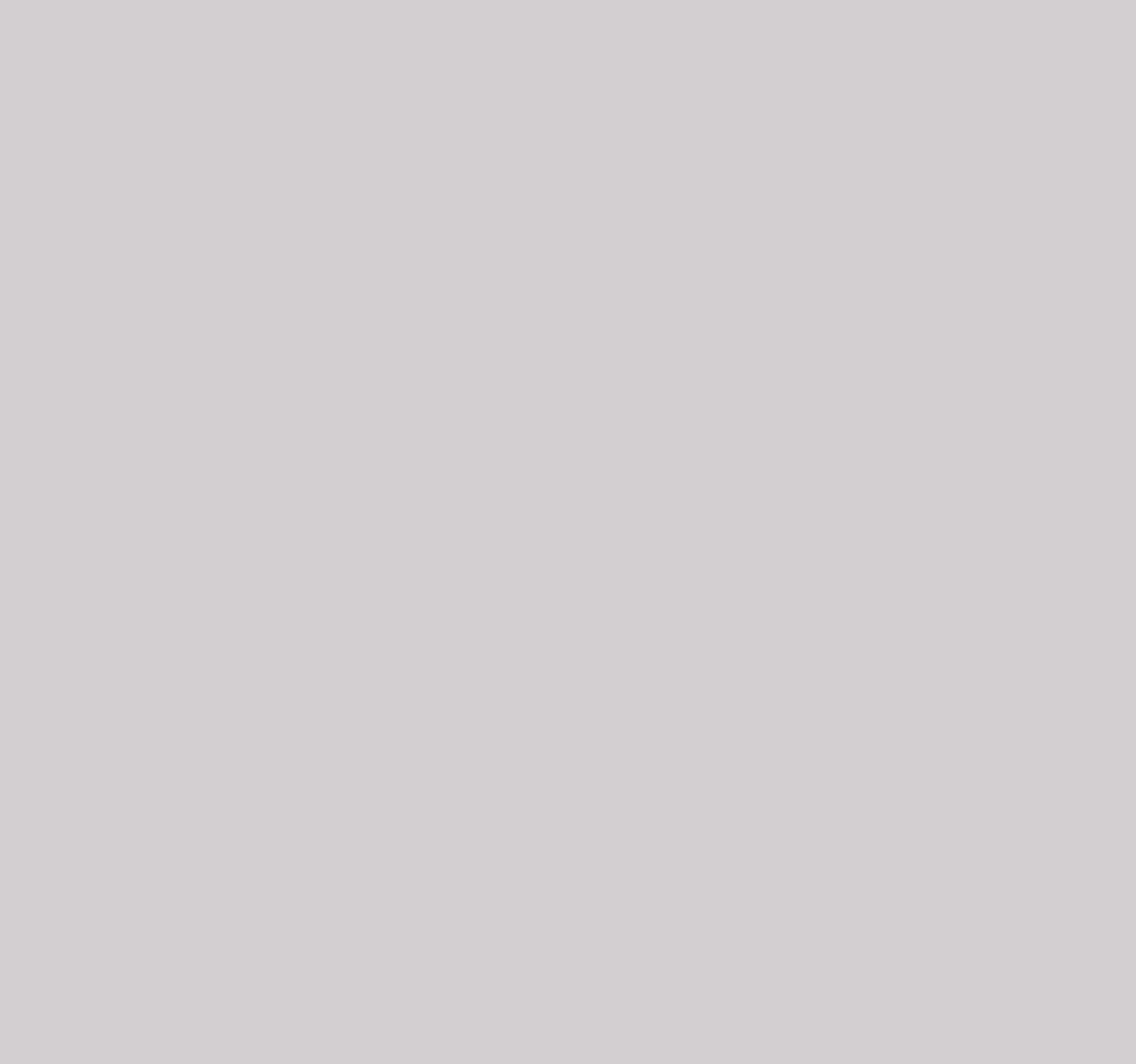Please identify the bounding box coordinates of the element that needs to be clicked to perform the following instruction: "Go to the 'About Us' page".

[0.809, 0.164, 0.847, 0.179]